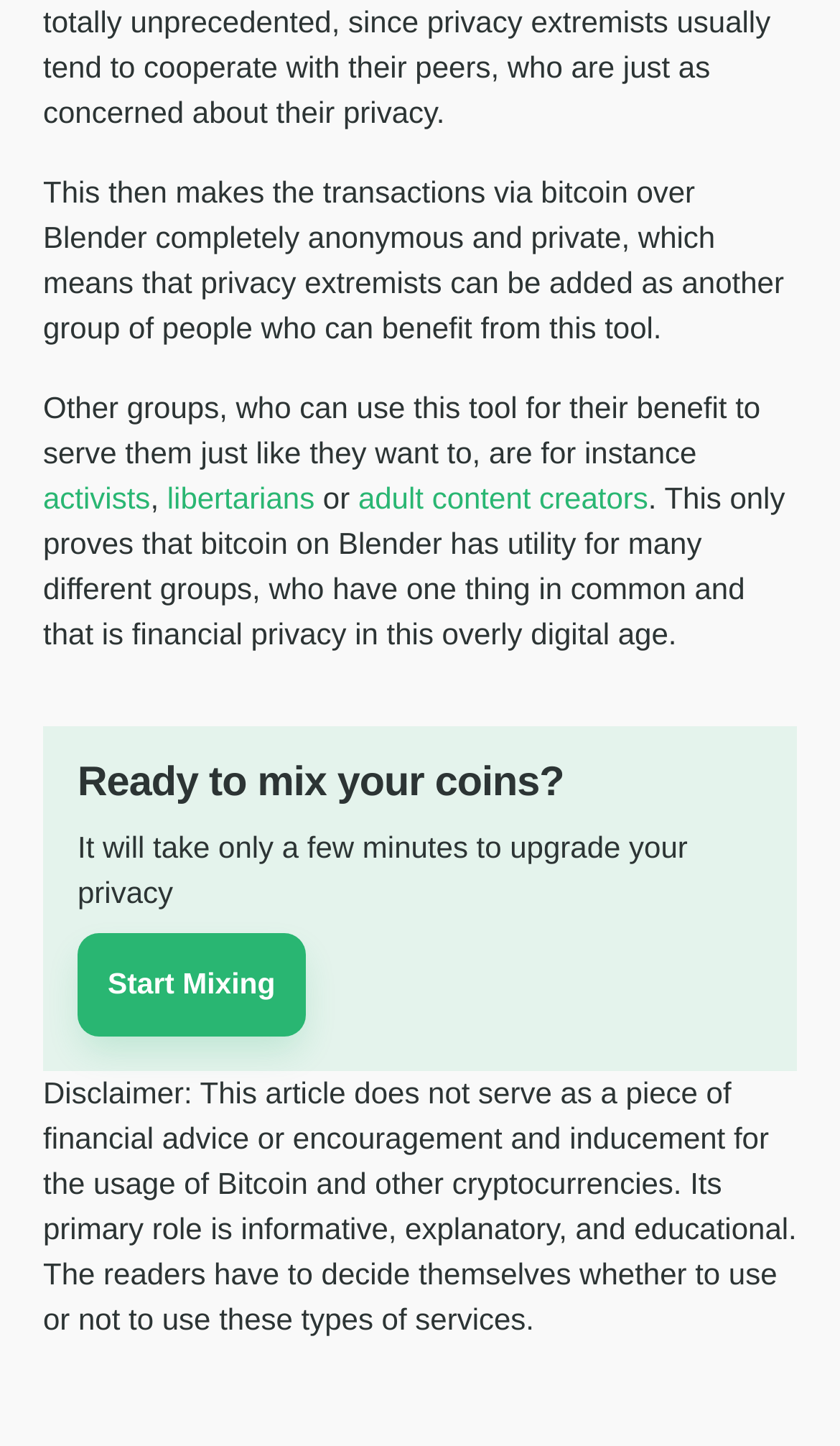Please answer the following question using a single word or phrase: 
What is the estimated time to upgrade privacy?

A few minutes